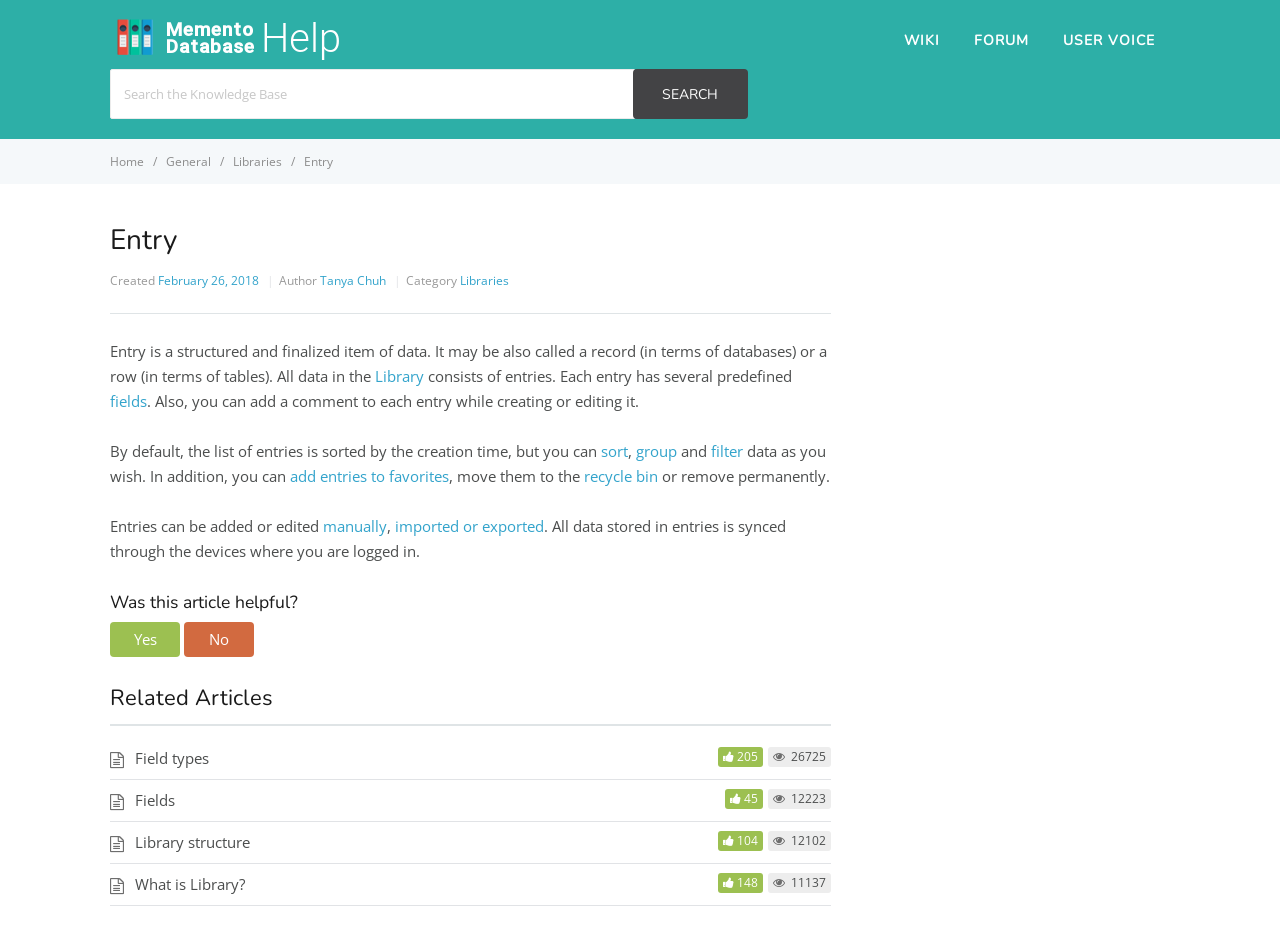Please identify the bounding box coordinates of the region to click in order to complete the given instruction: "View Entry". The coordinates should be four float numbers between 0 and 1, i.e., [left, top, right, bottom].

[0.238, 0.162, 0.26, 0.18]